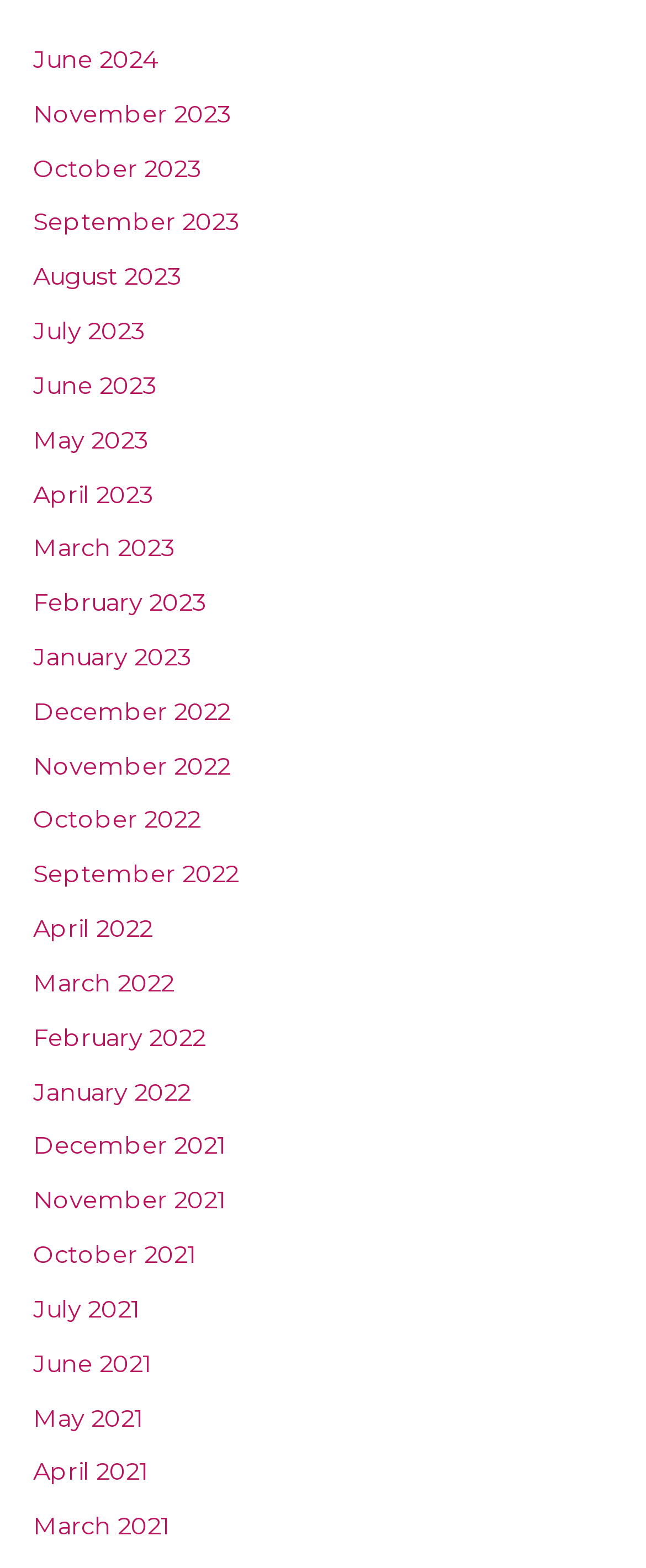Respond concisely with one word or phrase to the following query:
Are there any months listed in 2020?

No